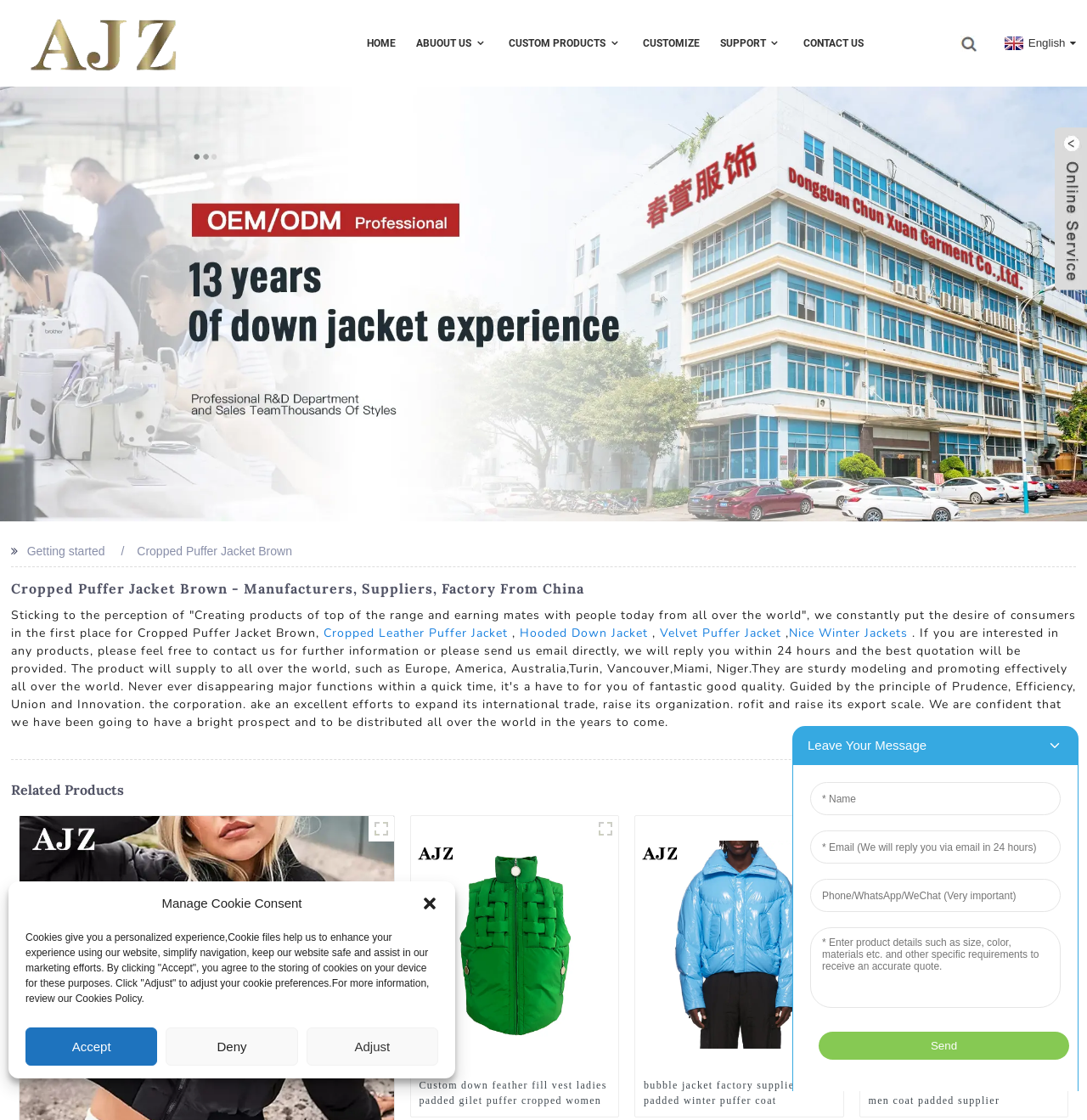Using the description "title="szredf (1)"", predict the bounding box of the relevant HTML element.

[0.752, 0.729, 0.775, 0.751]